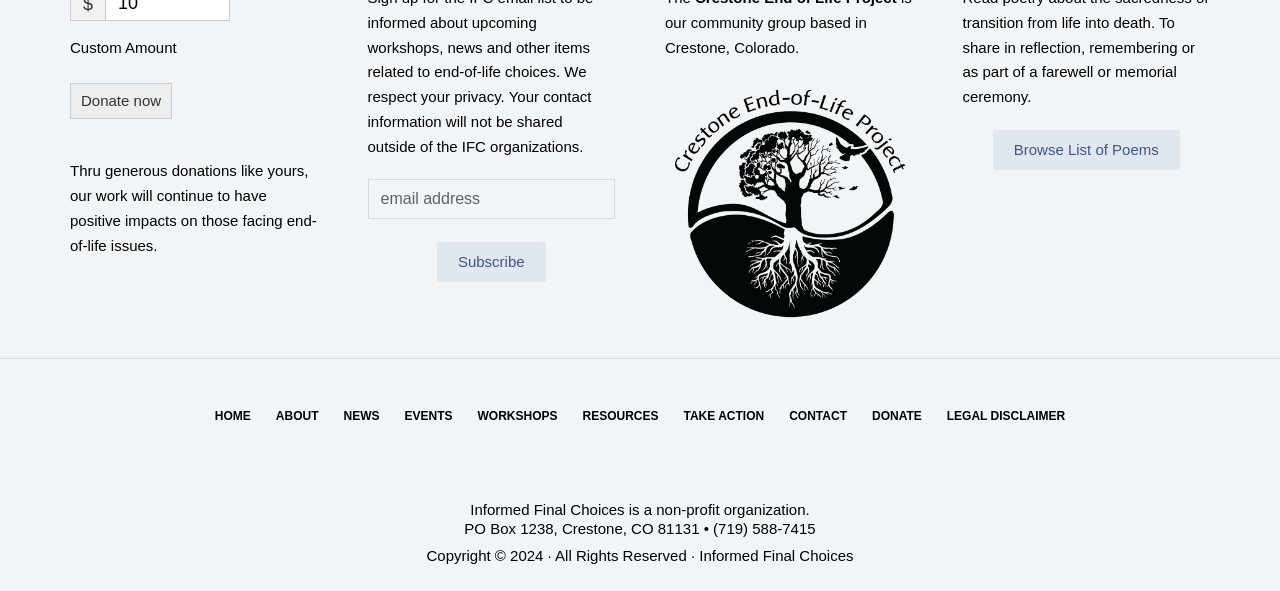Bounding box coordinates must be specified in the format (top-left x, top-left y, bottom-right x, bottom-right y). All values should be floating point numbers between 0 and 1. What are the bounding box coordinates of the UI element described as: Browse List of Poems

[0.776, 0.22, 0.922, 0.288]